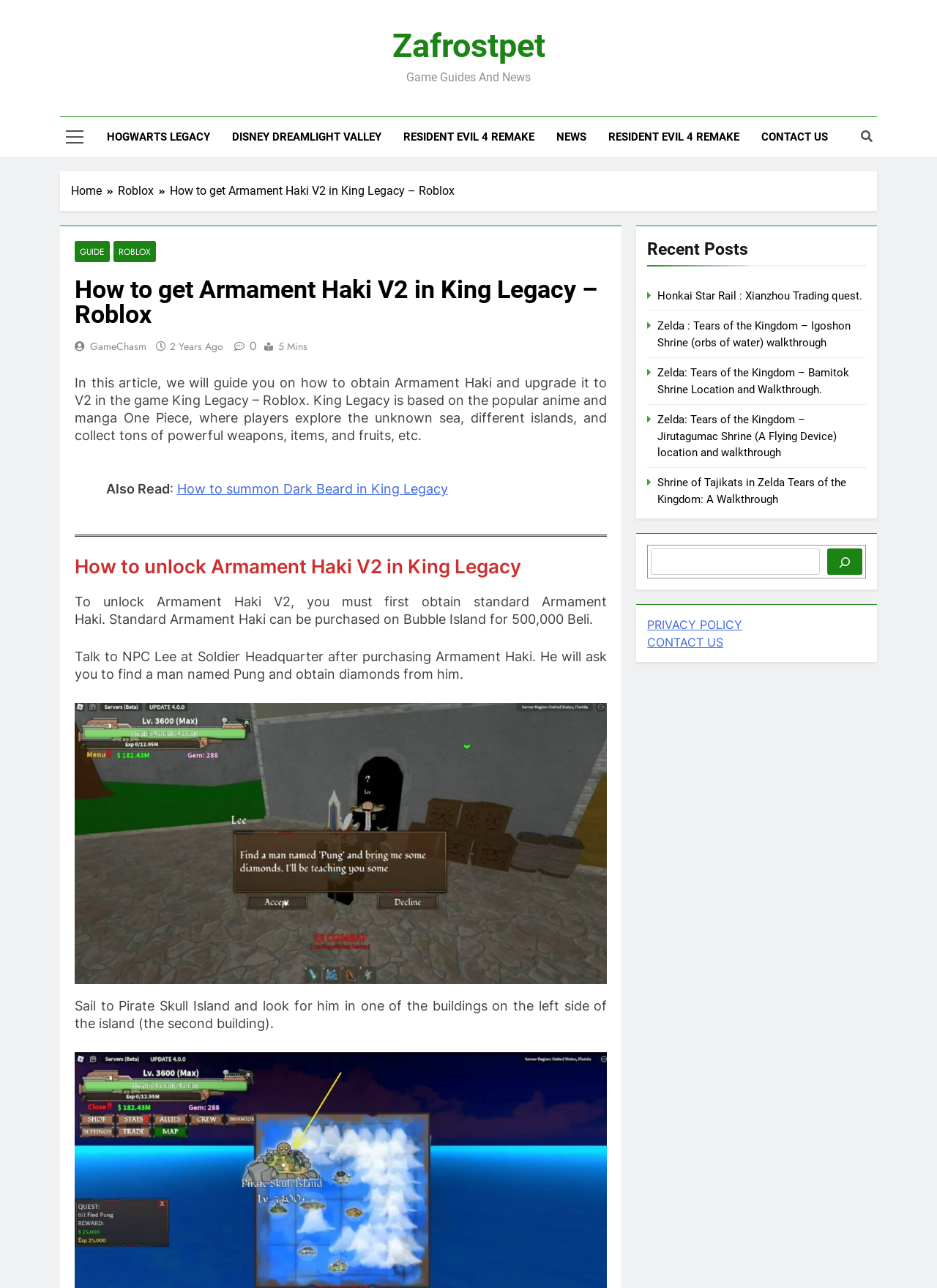Please identify the bounding box coordinates of the area that needs to be clicked to fulfill the following instruction: "Read the 'How to get Armament Haki V2 in King Legacy – Roblox' article."

[0.181, 0.143, 0.485, 0.153]